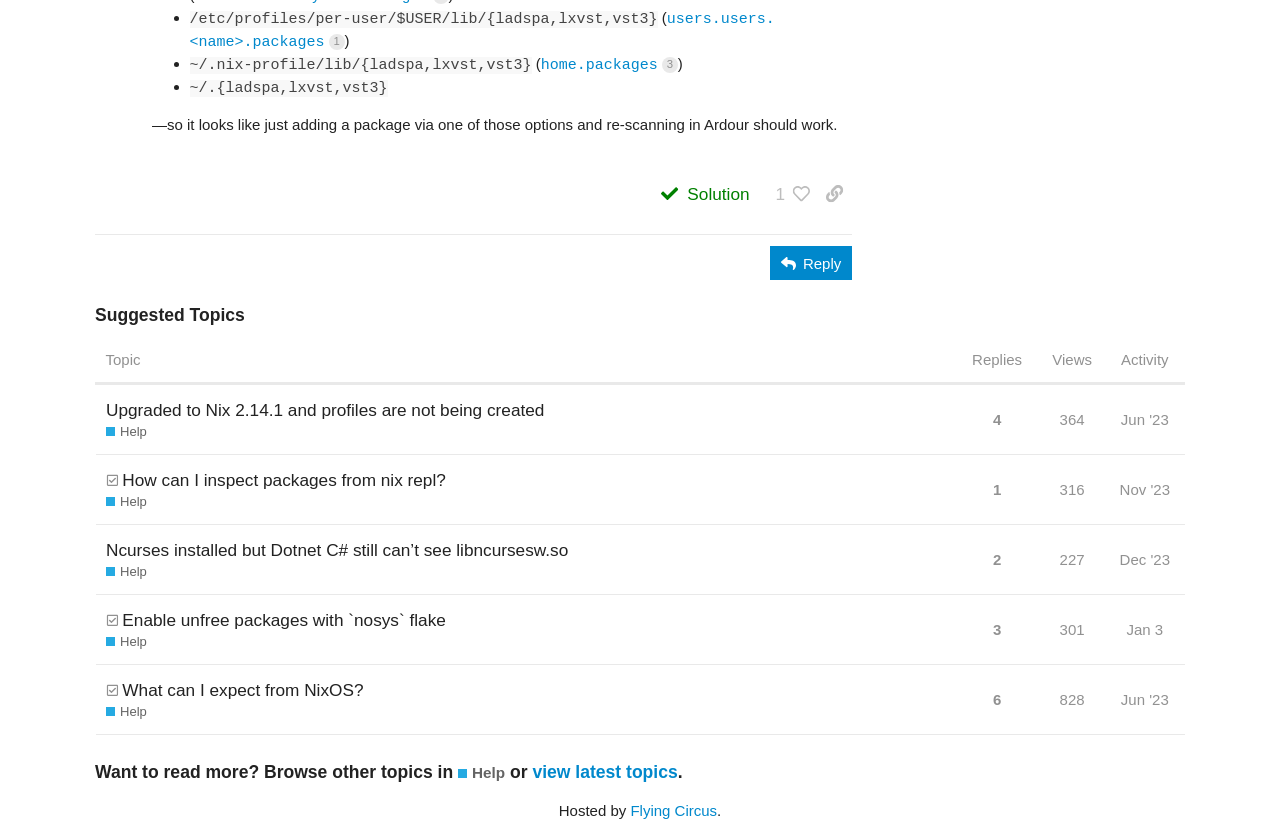Locate the bounding box coordinates of the element to click to perform the following action: 'Click the 'This is the accepted solution to this topic' button'. The coordinates should be given as four float values between 0 and 1, in the form of [left, top, right, bottom].

[0.508, 0.214, 0.594, 0.258]